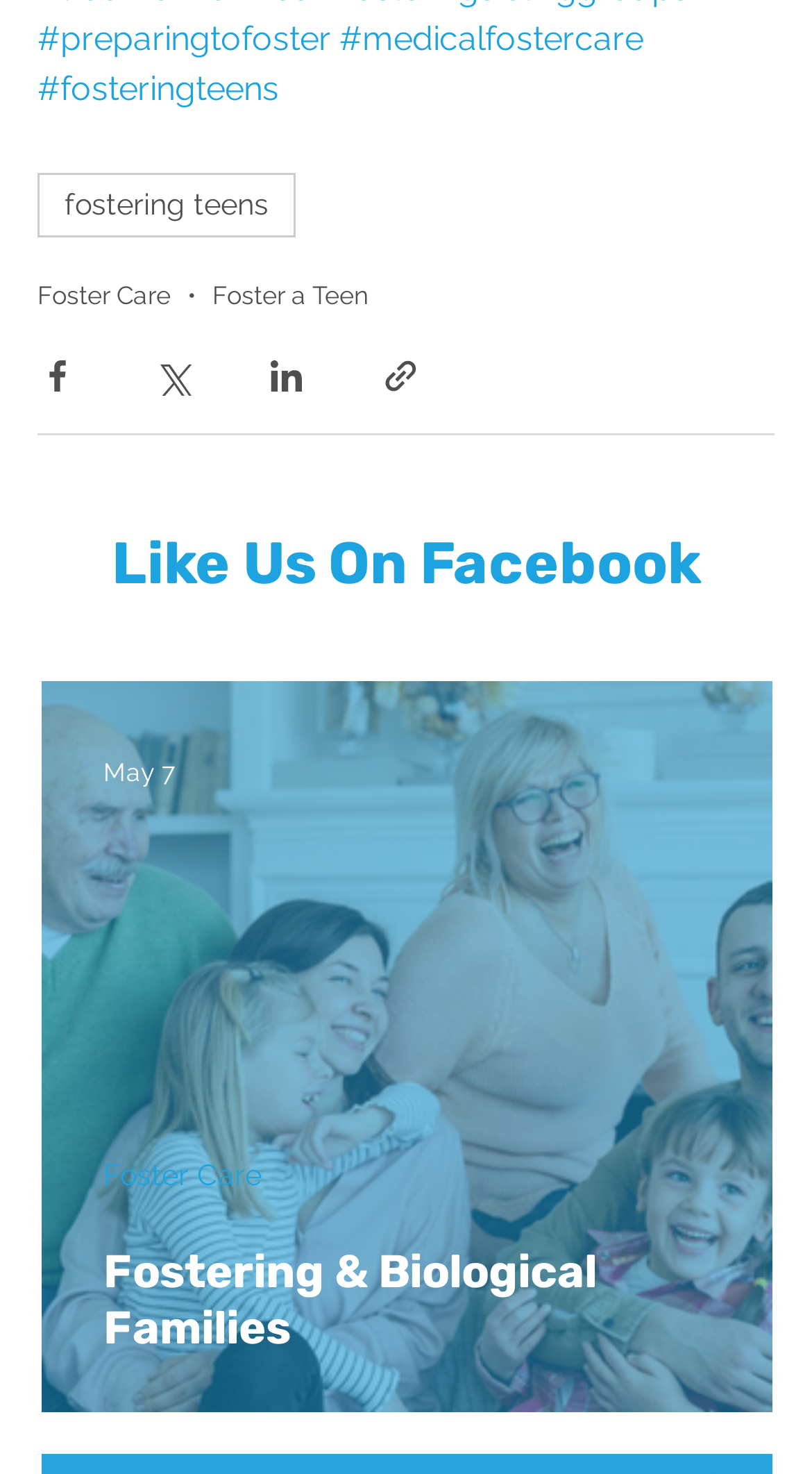How many hidden links are there in the webpage?
Based on the image content, provide your answer in one word or a short phrase.

2